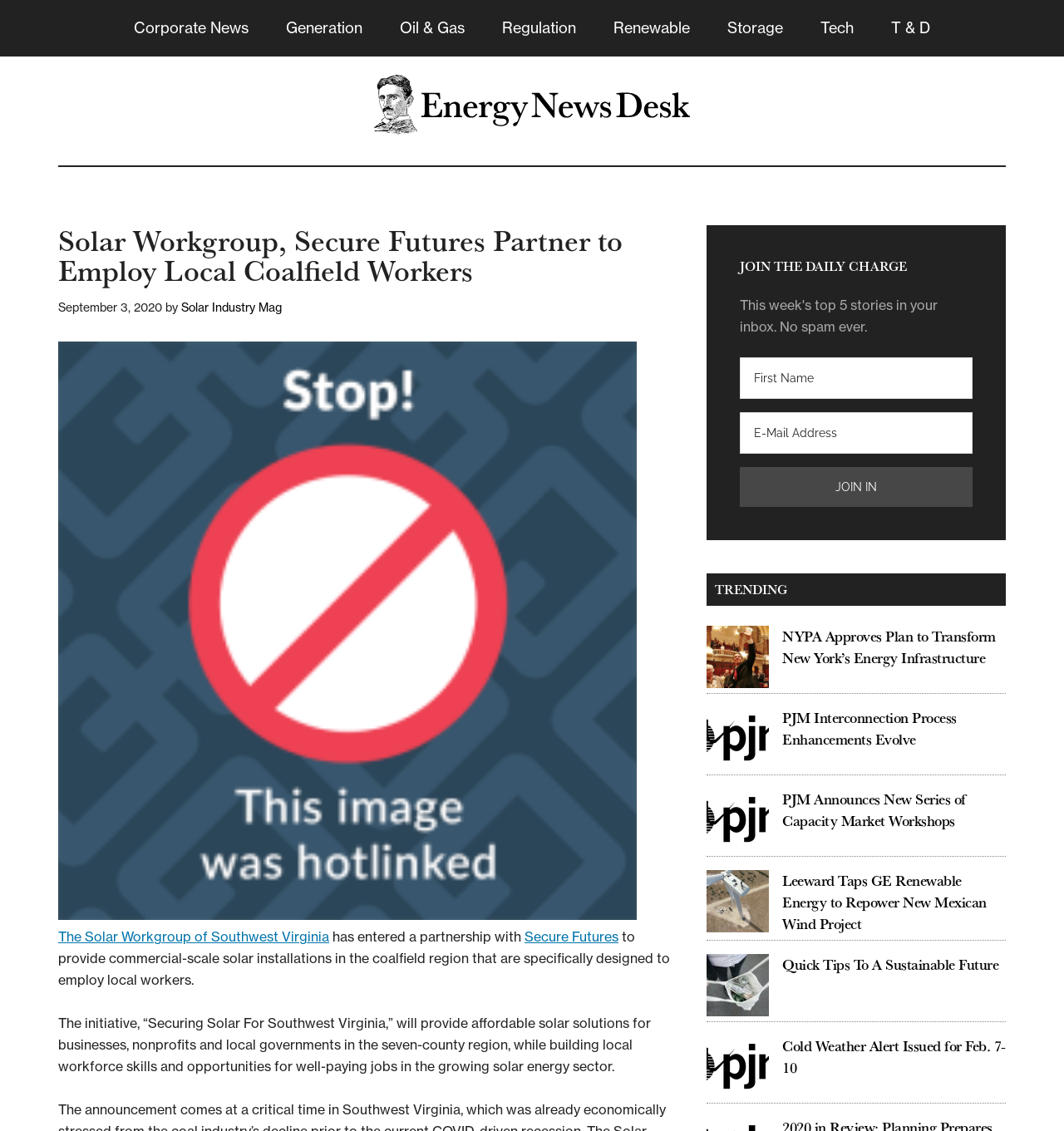Pinpoint the bounding box coordinates of the clickable element needed to complete the instruction: "Click the 'Secure Futures' link". The coordinates should be provided as four float numbers between 0 and 1: [left, top, right, bottom].

[0.493, 0.821, 0.581, 0.836]